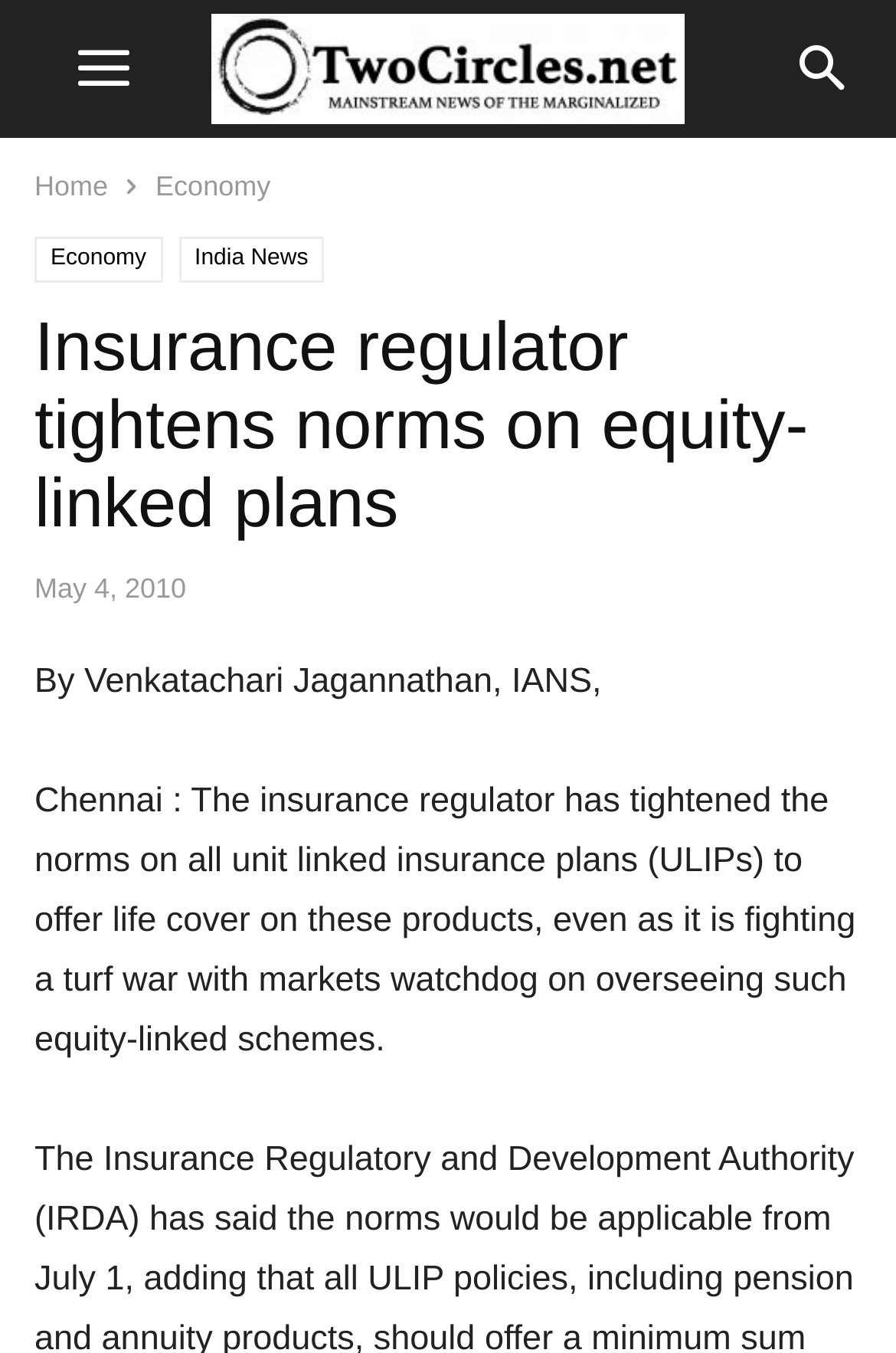What is the name of the author of the news article?
Please provide a single word or phrase as your answer based on the screenshot.

Venkatachari Jagannathan